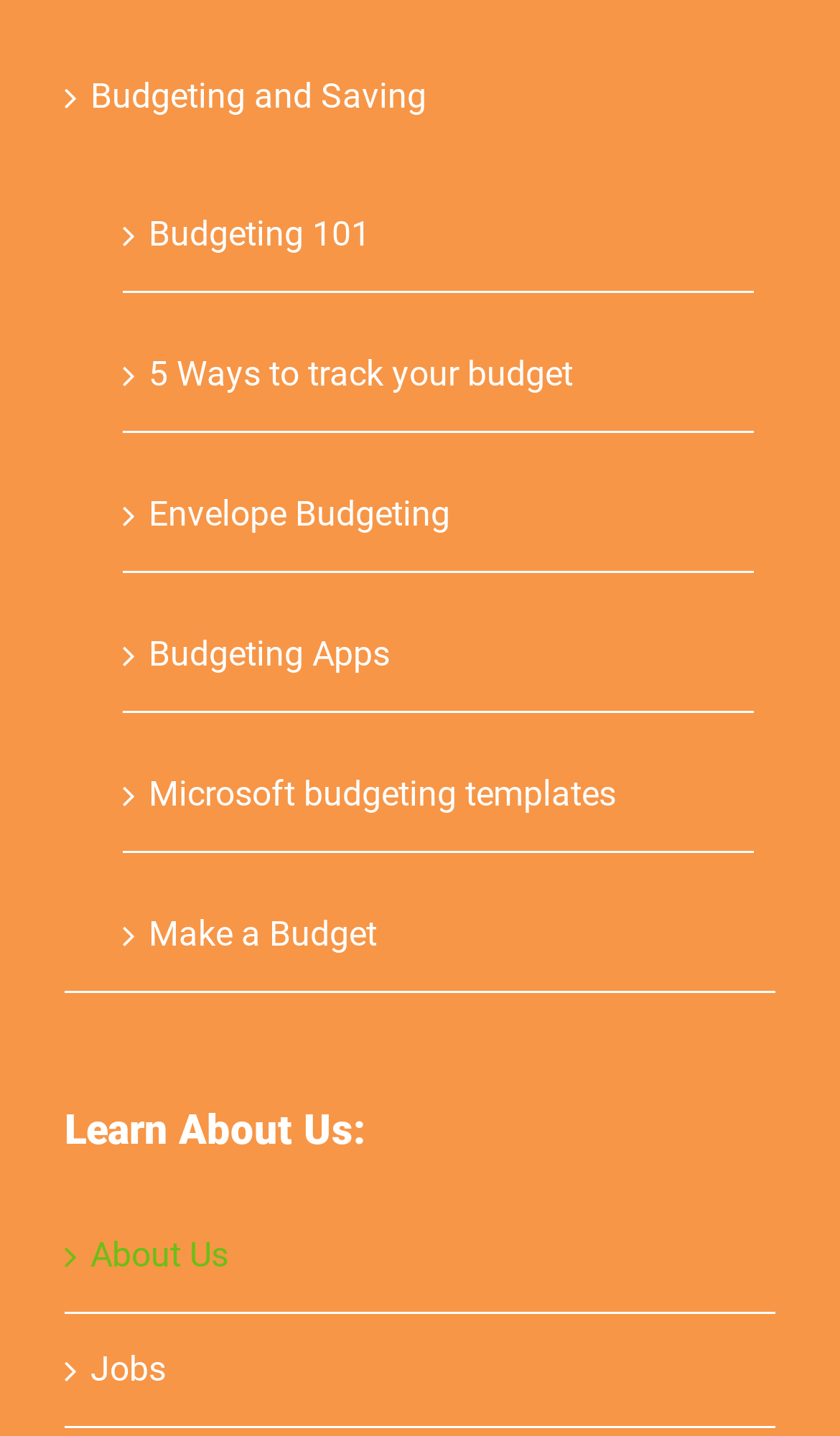Pinpoint the bounding box coordinates of the area that must be clicked to complete this instruction: "Learn about budgeting and saving".

[0.108, 0.043, 0.897, 0.091]